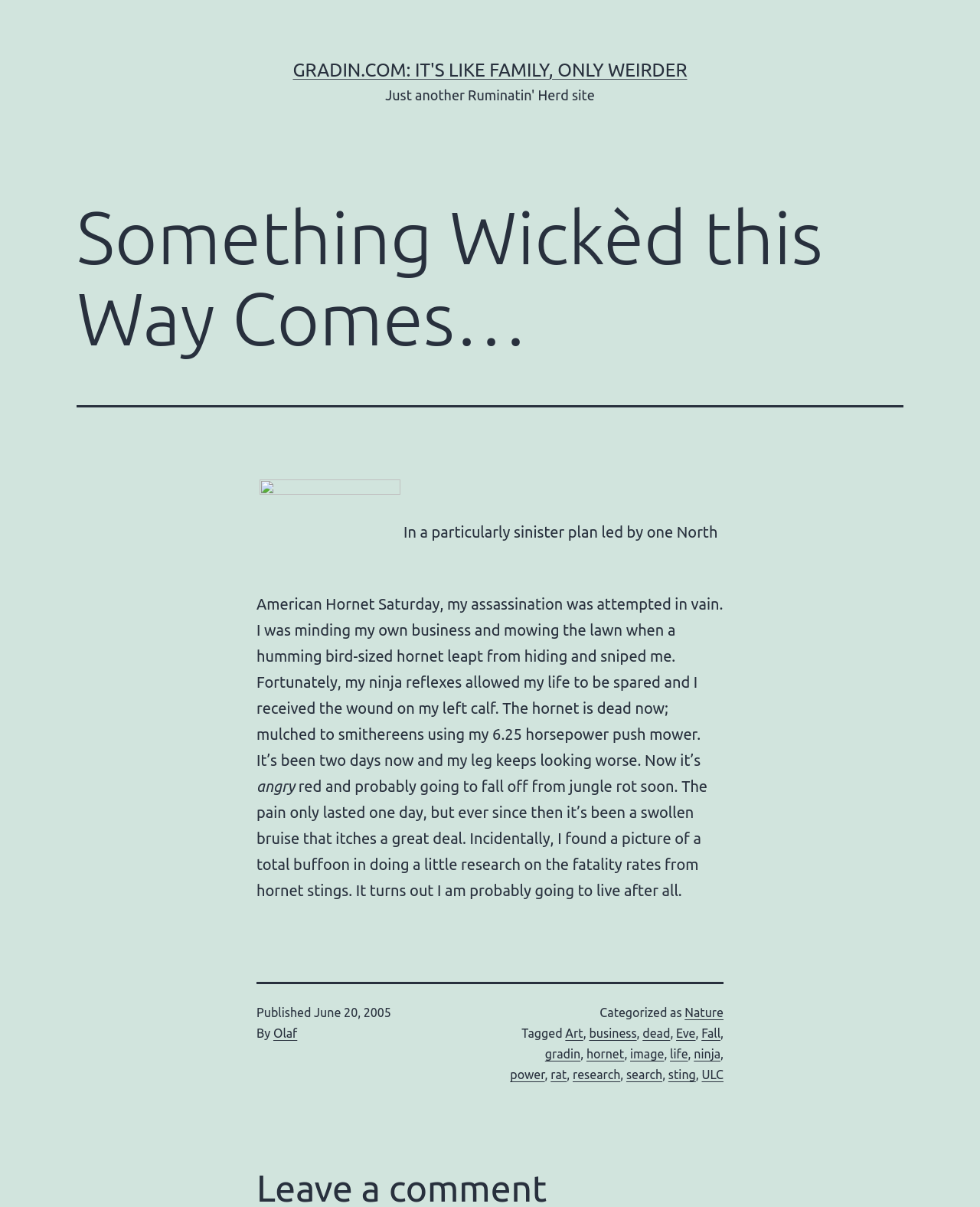What is the date of the article?
Based on the image, provide a one-word or brief-phrase response.

June 20, 2005